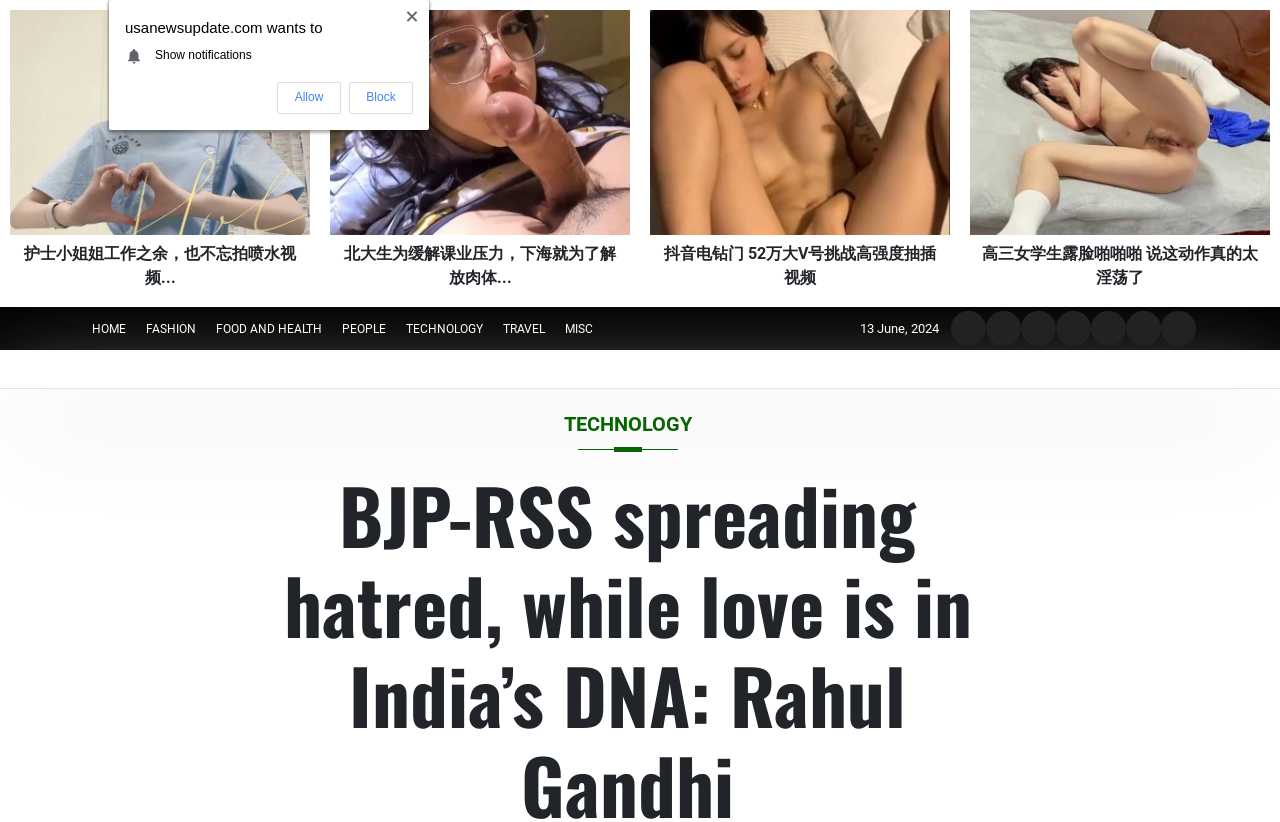Analyze and describe the webpage in a detailed narrative.

This webpage appears to be a news or blog website with a mix of Chinese and English content. At the top, there is a title "BJP-RSS spreading hatred, while love is in India’s DNA: Rahul Gandhi". Below the title, there are four links aligned horizontally, with no text description. 

On the left side, there are several blocks of Chinese text, each accompanied by a link with no text description. These blocks are stacked vertically, with the first one starting from the top-left corner and the last one ending near the middle of the page.

On the top-right corner, there is a navigation menu with seven links: "HOME", "FASHION", "FOOD AND HEALTH", "PEOPLE", "TECHNOLOGY", "TRAVEL", and "MISC". These links are aligned horizontally and are relatively small in size.

Below the navigation menu, there is a date "13 June, 2024" displayed. Next to the date, there is another set of seven links, identical to the navigation menu, but slightly larger in size.

At the bottom of the page, there is a large iframe that spans almost half of the page width, but its content is not described in the accessibility tree.

Finally, there is a link "TECHNOLOGY" located near the bottom-right corner of the page, which seems to be a separate element from the navigation menu.